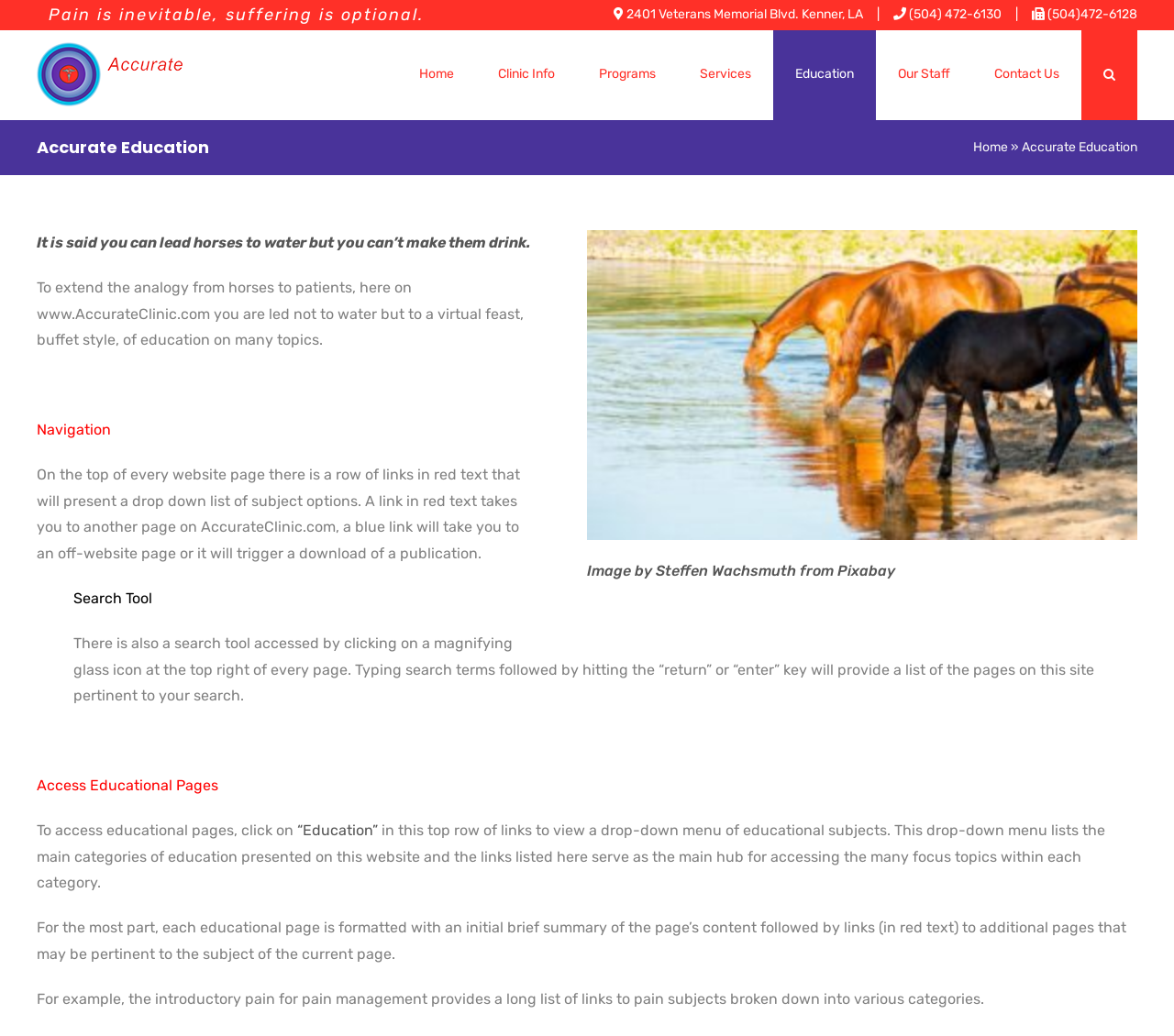Locate the bounding box coordinates of the element that should be clicked to fulfill the instruction: "Search using the search tool".

[0.921, 0.027, 0.969, 0.116]